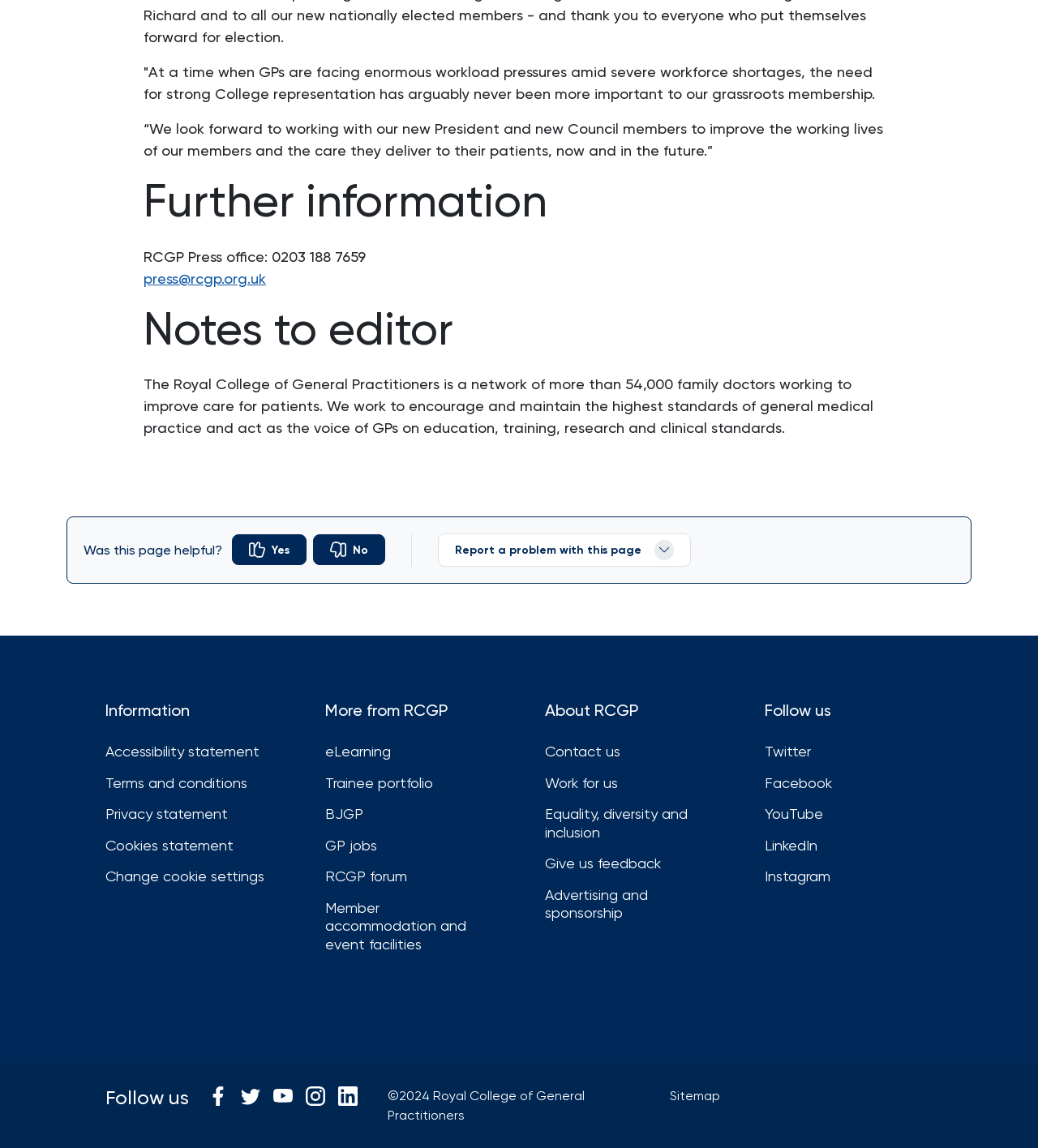Can you specify the bounding box coordinates for the region that should be clicked to fulfill this instruction: "View terms and conditions".

[0.102, 0.674, 0.255, 0.69]